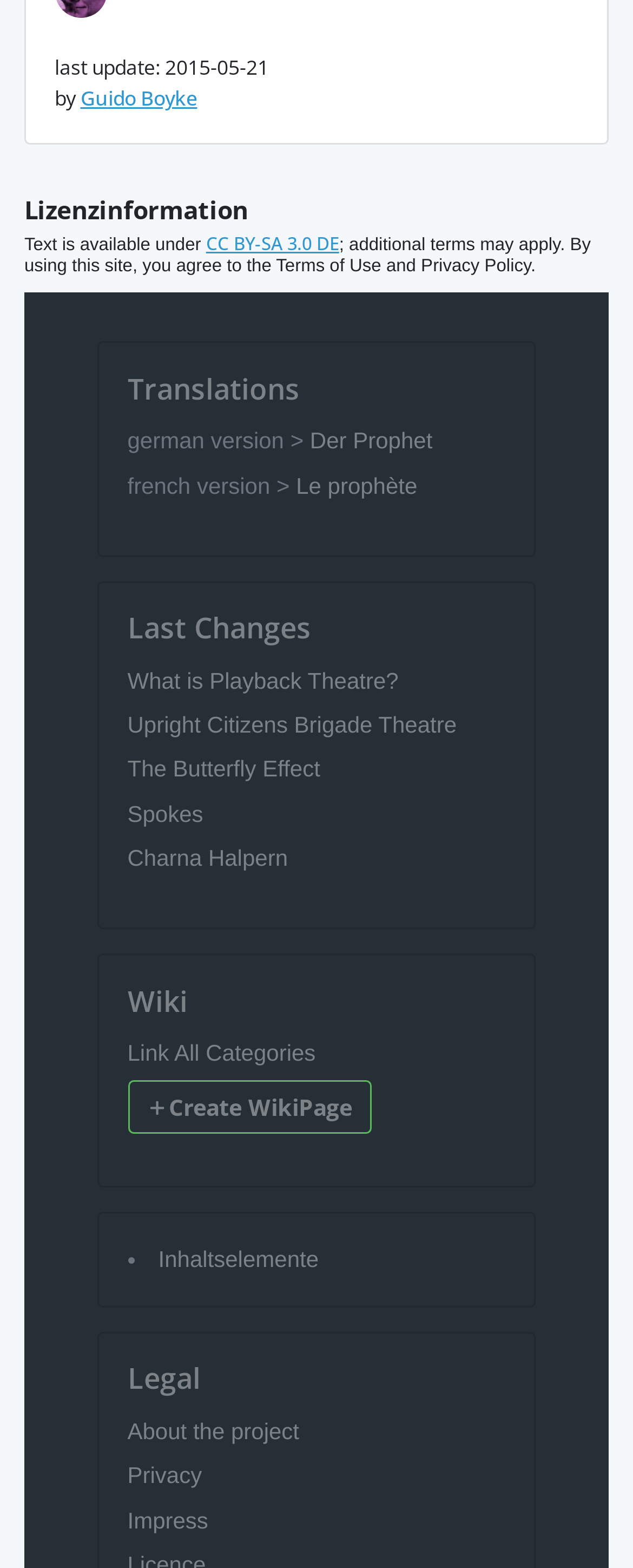Please locate the bounding box coordinates of the element that should be clicked to achieve the given instruction: "Click on Security".

None